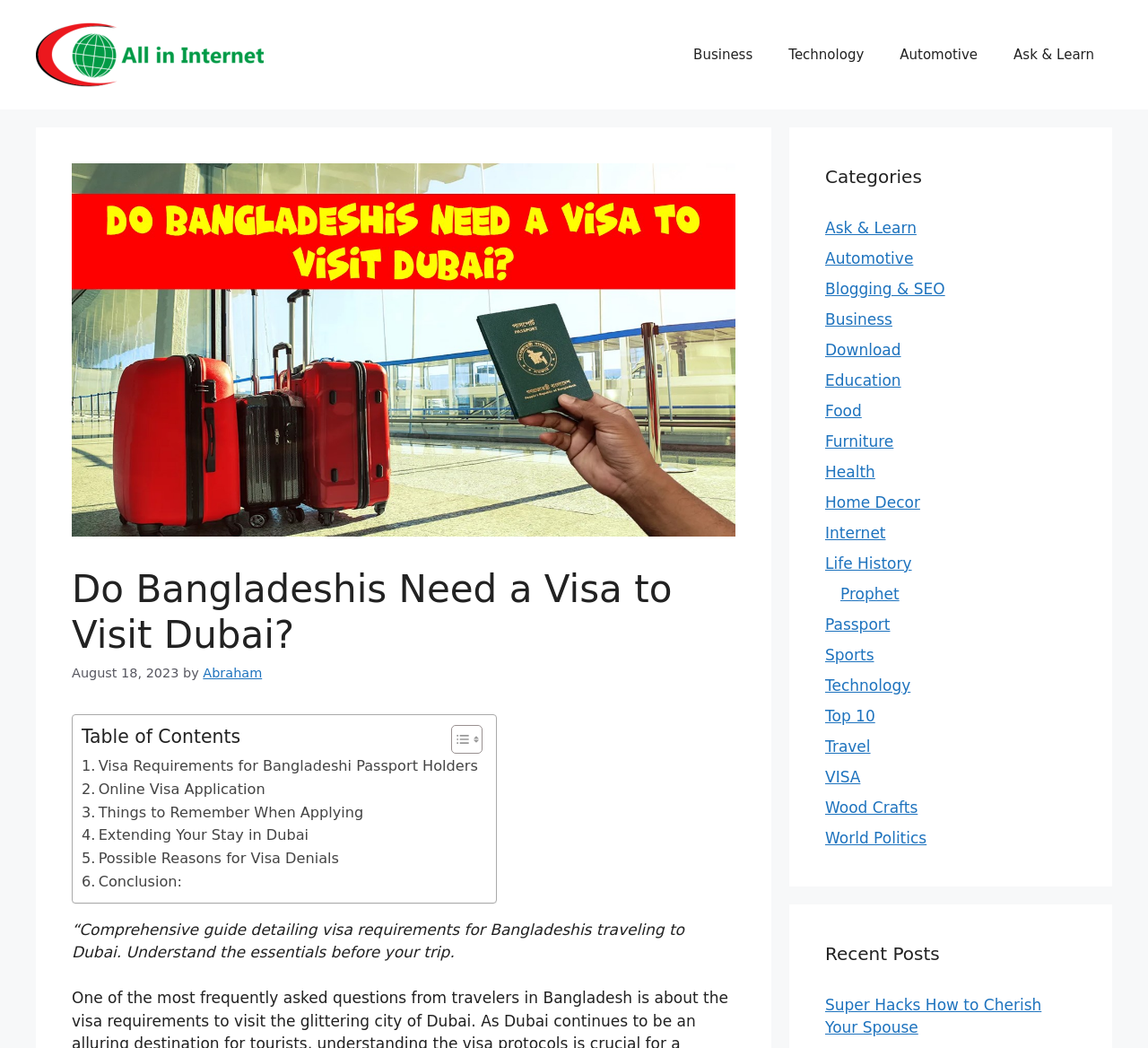What is the author of the article?
Kindly answer the question with as much detail as you can.

The author of the article is mentioned in the header section of the webpage, where it is stated as 'by Abraham'.